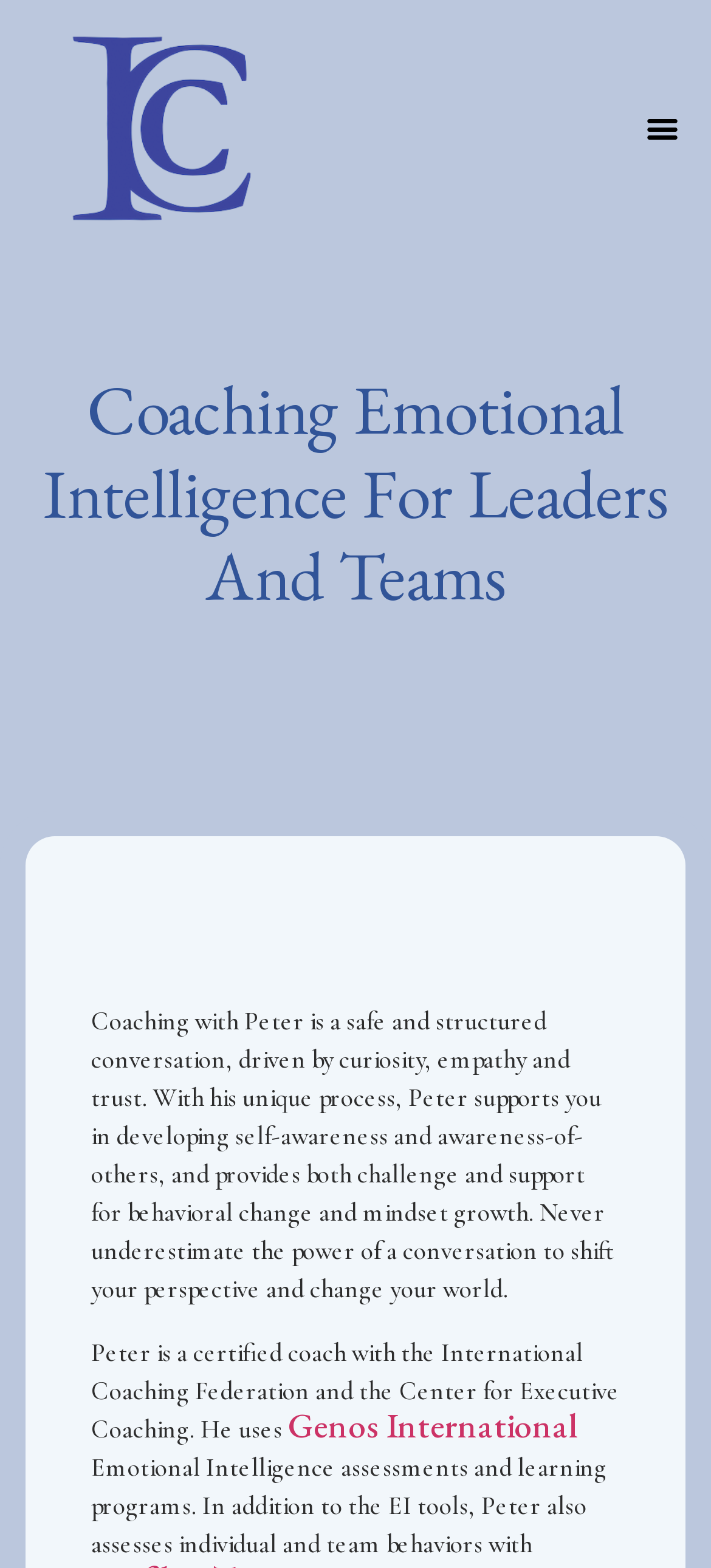Using the description: "Menu", determine the UI element's bounding box coordinates. Ensure the coordinates are in the format of four float numbers between 0 and 1, i.e., [left, top, right, bottom].

[0.897, 0.067, 0.967, 0.098]